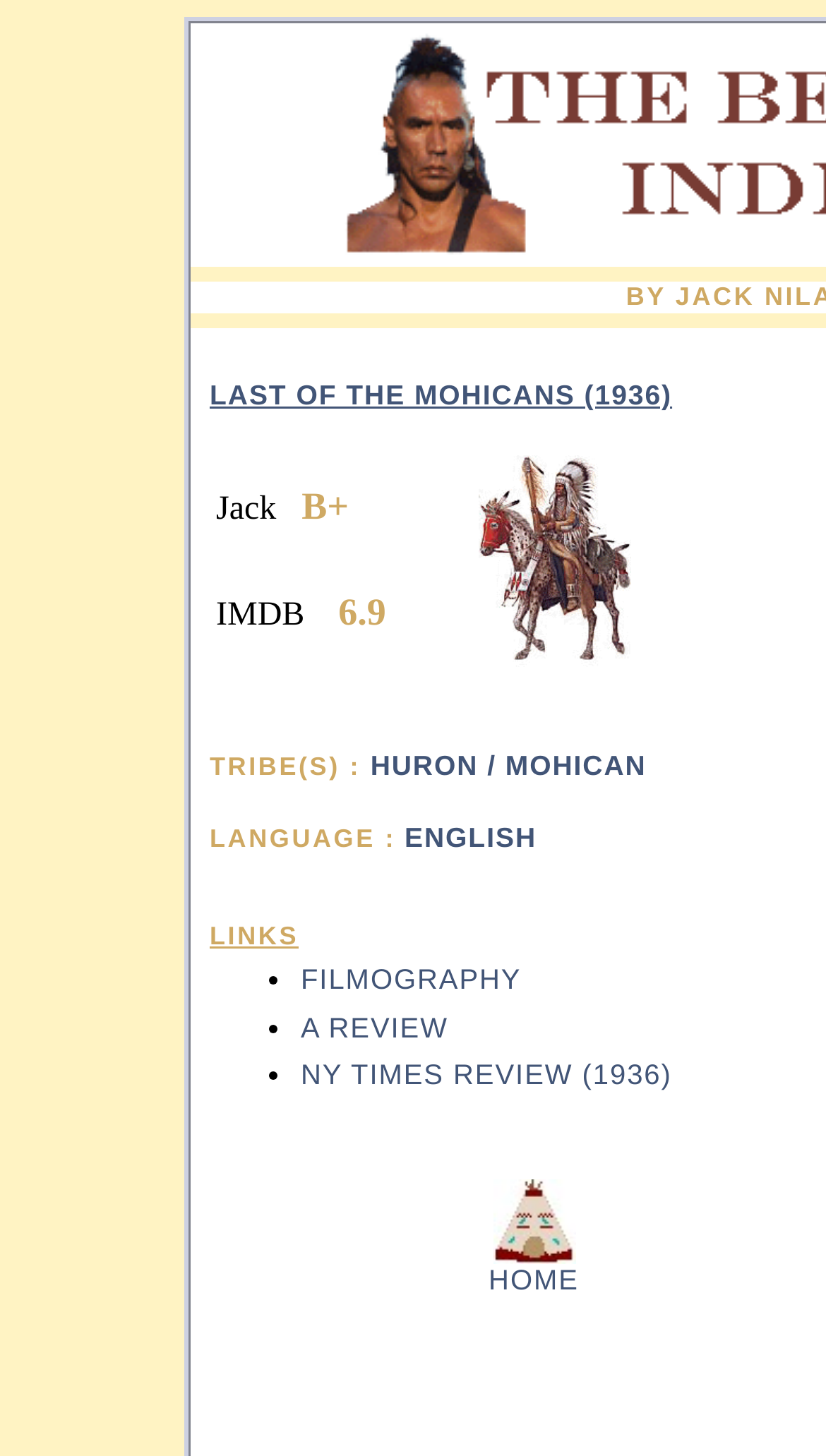Describe the webpage meticulously, covering all significant aspects.

This webpage appears to be a profile or information page about a movie or film, possibly "The Last of the Mohicans". At the top, there is a table with two cells, one containing the title "Jack B+ IMDB 6.9" and the other containing an image. 

Below the table, there are several lines of text, including "TRIBE(S) : HURON / MOHICAN", "LANGUAGE : ENGLISH", and "LINKS". 

Under the "LINKS" section, there is another table with a single row containing three list items, each with a bullet point and a link: "FILMOGRAPHY", "A REVIEW", and "NY TIMES REVIEW (1936)". 

At the bottom of the page, there is a link to "HOME" accompanied by an image.